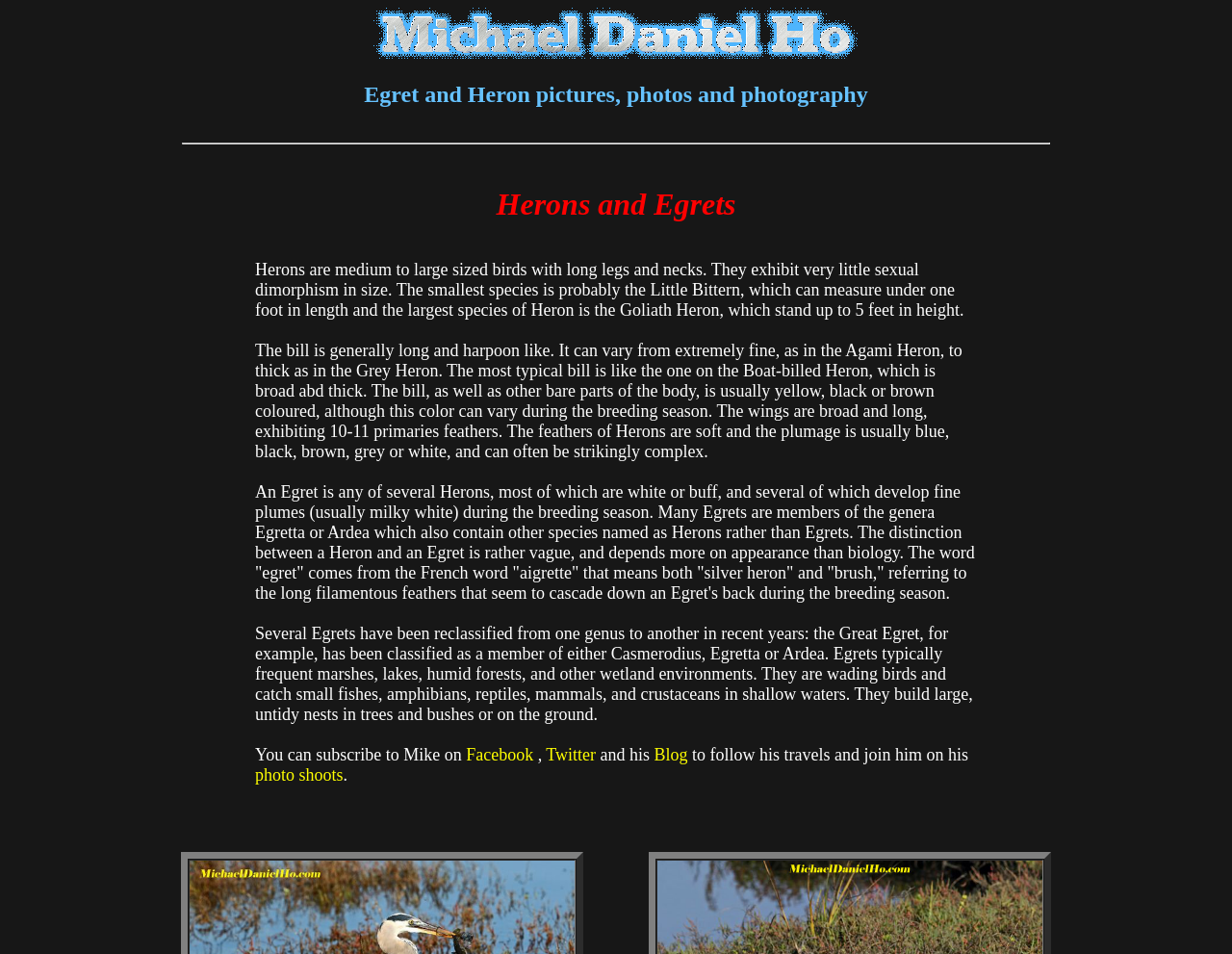What is the name of the largest species of Heron?
Answer the question with just one word or phrase using the image.

Goliath Heron